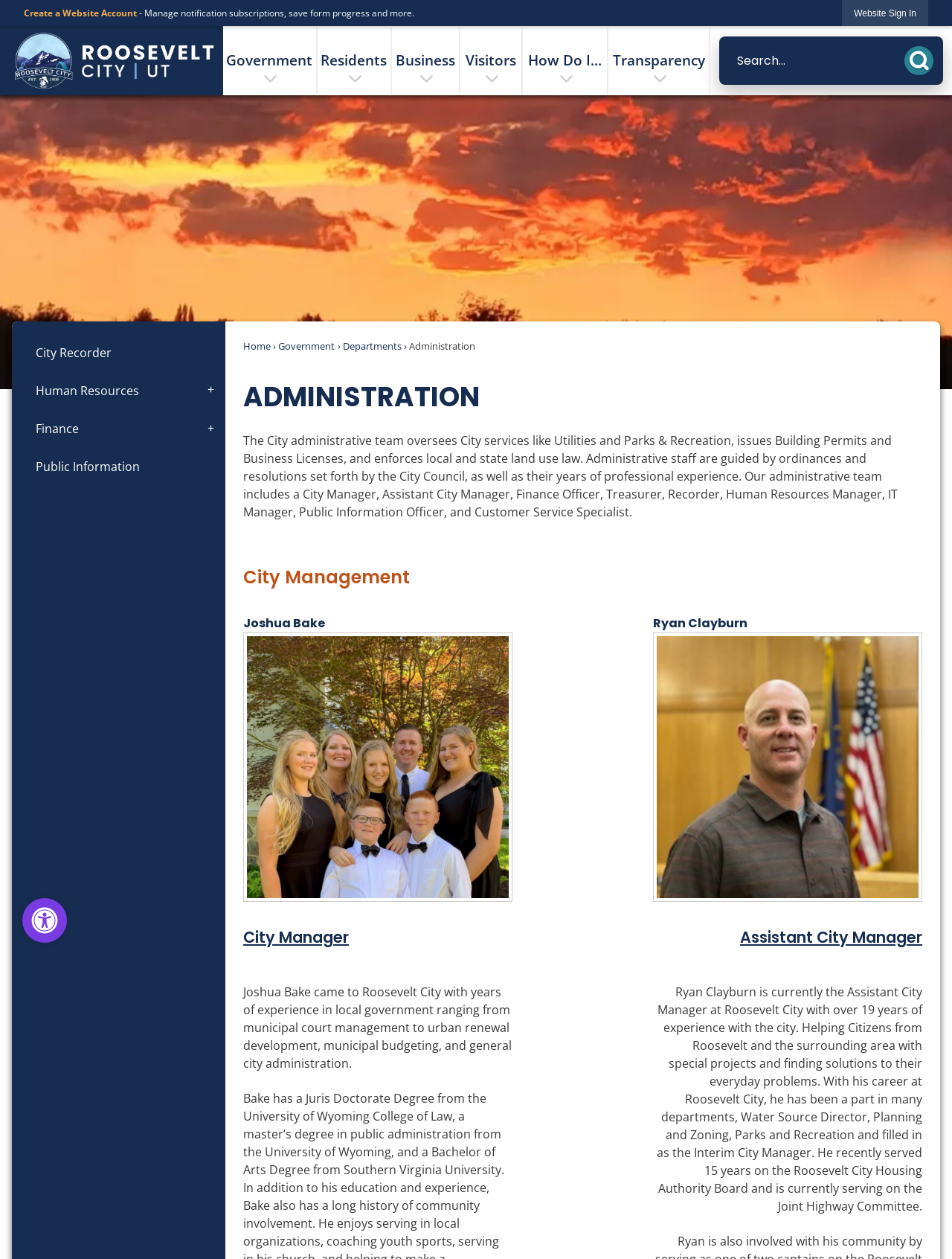Please identify the bounding box coordinates of the element's region that I should click in order to complete the following instruction: "Search for something". The bounding box coordinates consist of four float numbers between 0 and 1, i.e., [left, top, right, bottom].

[0.755, 0.029, 0.991, 0.067]